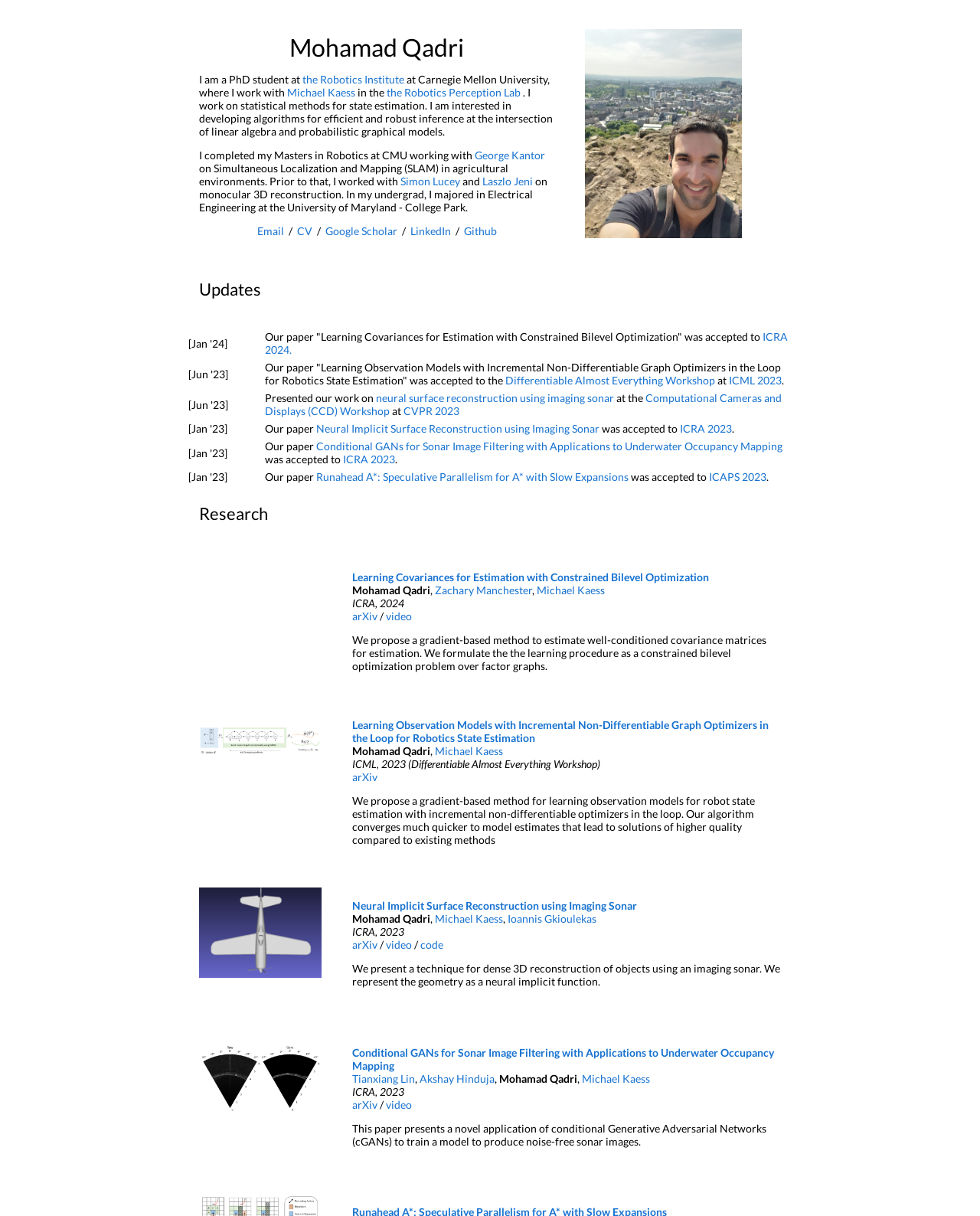Determine the bounding box coordinates for the element that should be clicked to follow this instruction: "Read about Mohamad Qadri's research". The coordinates should be given as four float numbers between 0 and 1, in the format [left, top, right, bottom].

[0.188, 0.401, 0.812, 0.452]